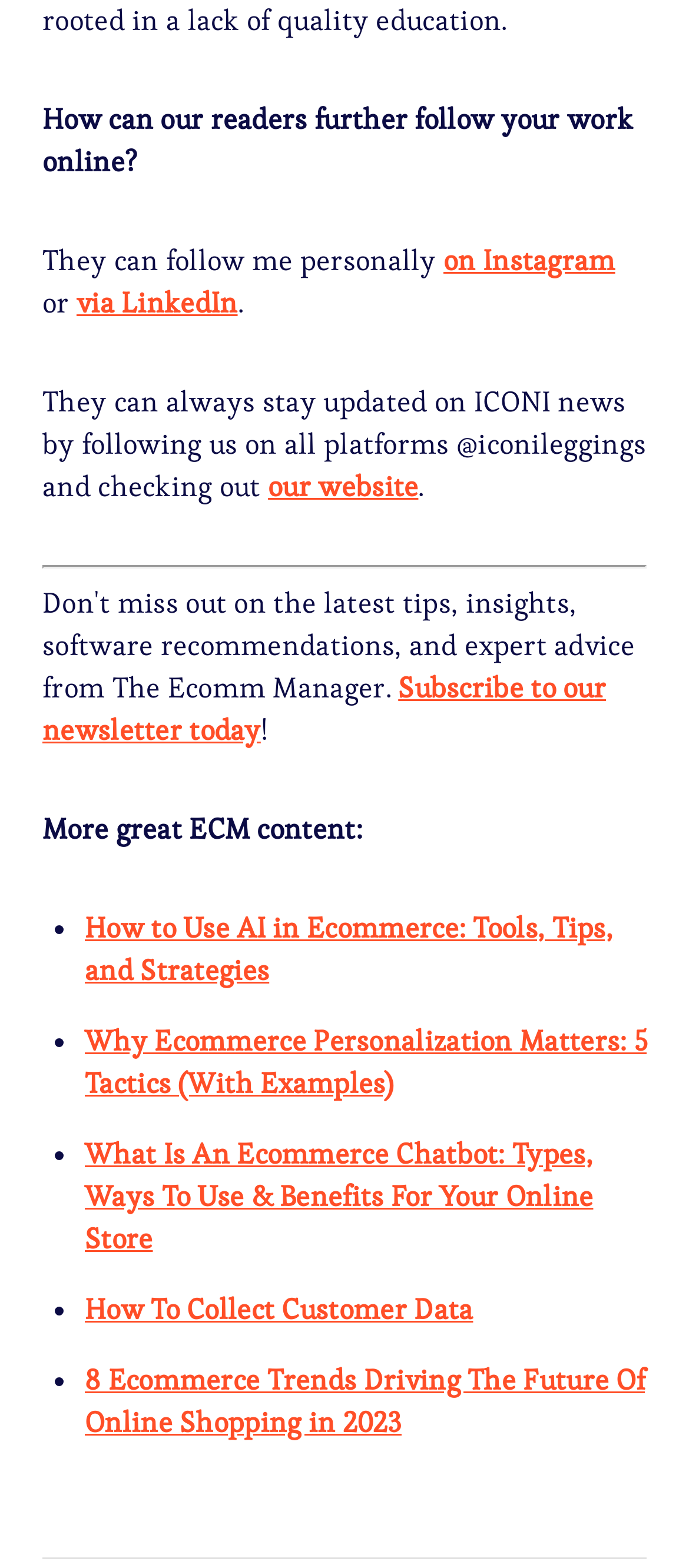Refer to the image and provide a thorough answer to this question:
What is the topic of the article 'How to Use AI in Ecommerce: Tools, Tips, and Strategies'?

The title of the article 'How to Use AI in Ecommerce: Tools, Tips, and Strategies' suggests that the topic is about using artificial intelligence in ecommerce.